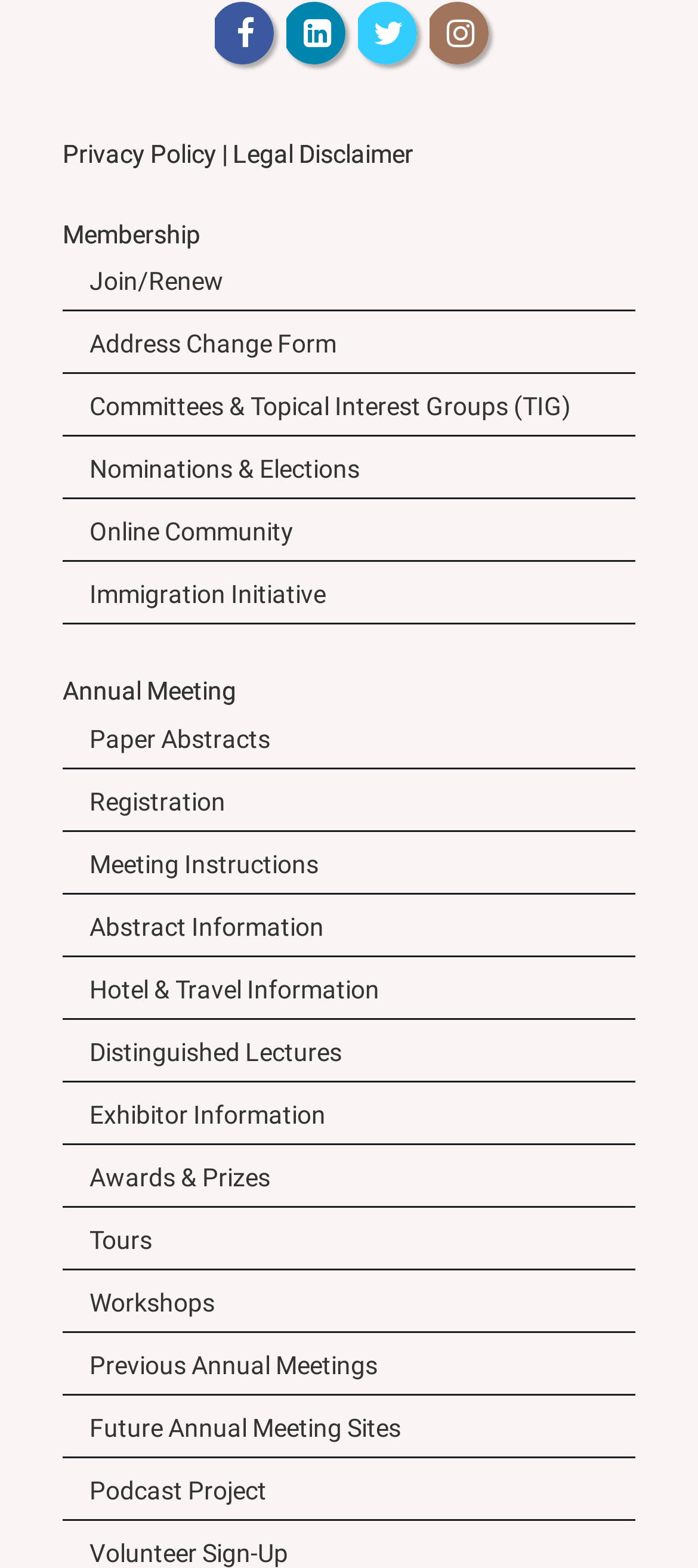Find the bounding box coordinates of the clickable area required to complete the following action: "Join or renew membership".

[0.09, 0.159, 0.91, 0.198]